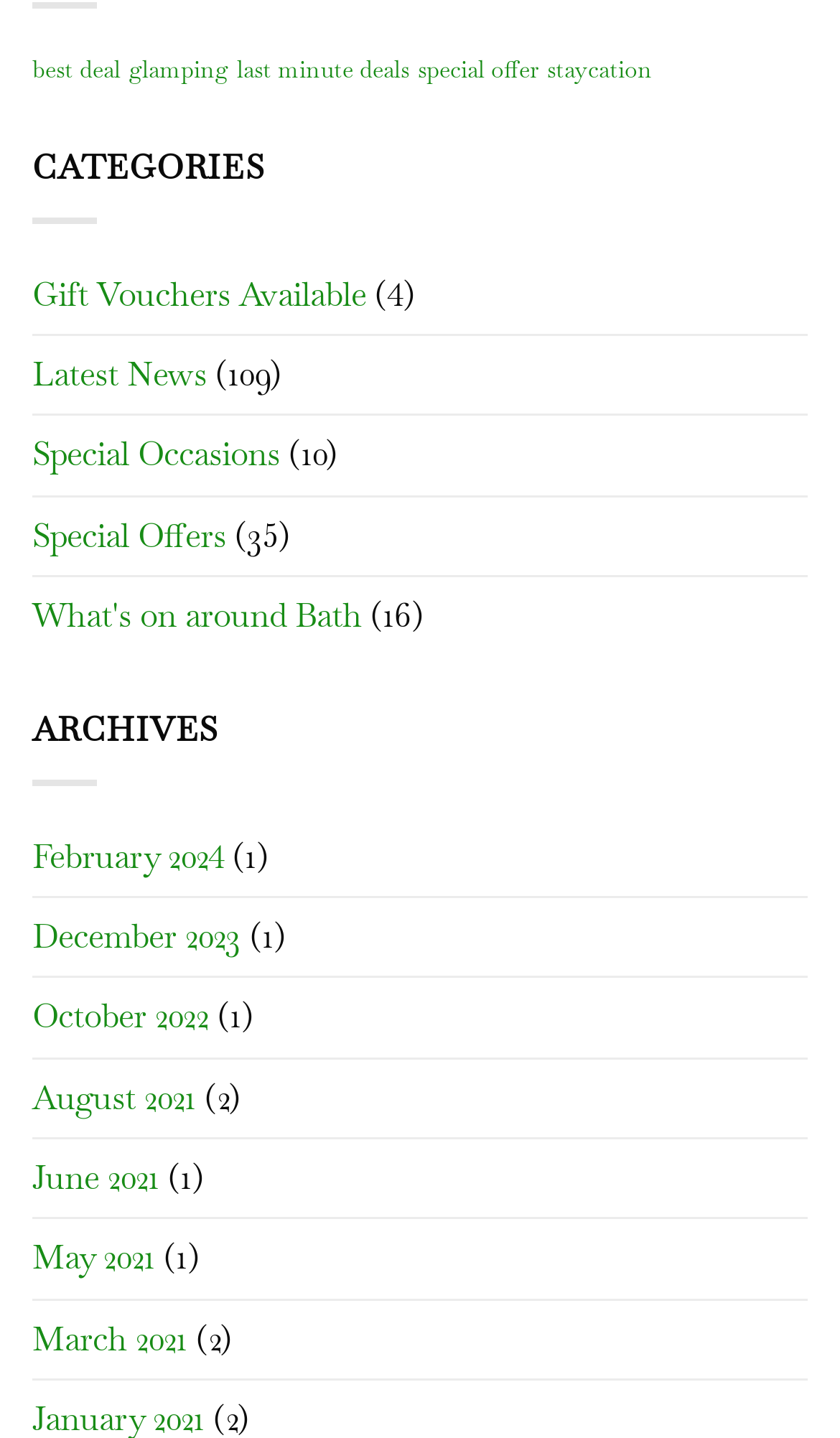Locate the bounding box of the user interface element based on this description: "What's on around Bath".

[0.038, 0.402, 0.431, 0.456]